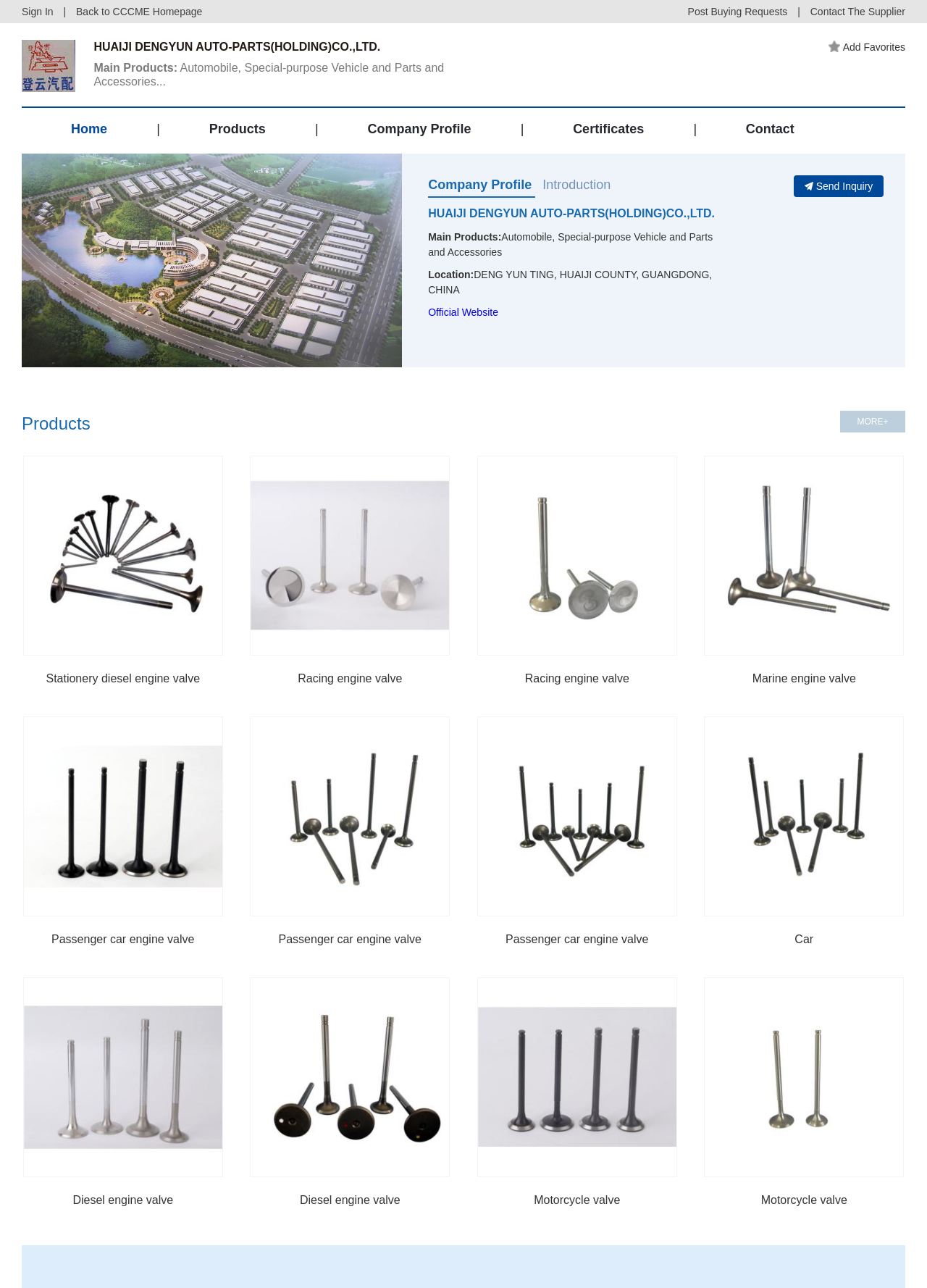Pinpoint the bounding box coordinates of the area that should be clicked to complete the following instruction: "View company profile". The coordinates must be given as four float numbers between 0 and 1, i.e., [left, top, right, bottom].

[0.396, 0.094, 0.508, 0.106]